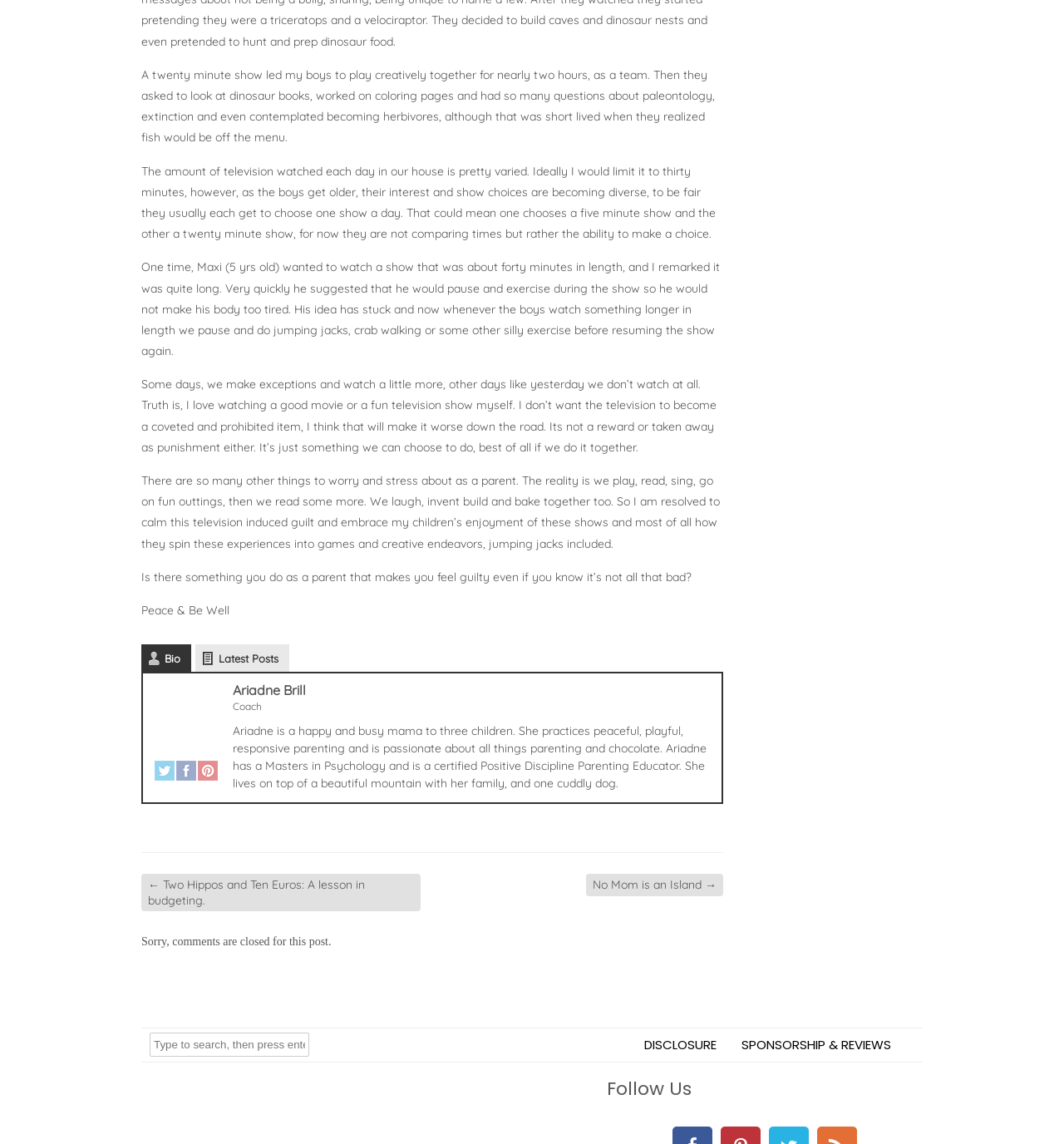Provide the bounding box coordinates of the UI element this sentence describes: "Ariadne Brill".

[0.219, 0.596, 0.288, 0.611]